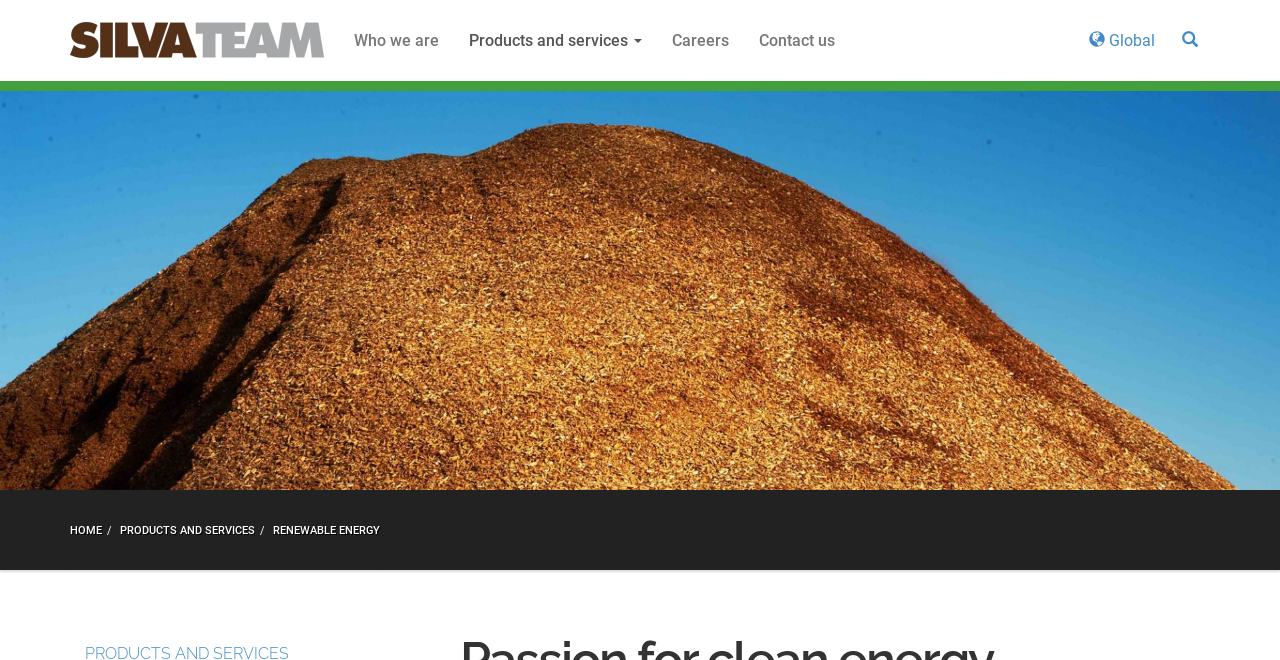What is the first link in the secondary navigation?
Give a one-word or short phrase answer based on the image.

HOME